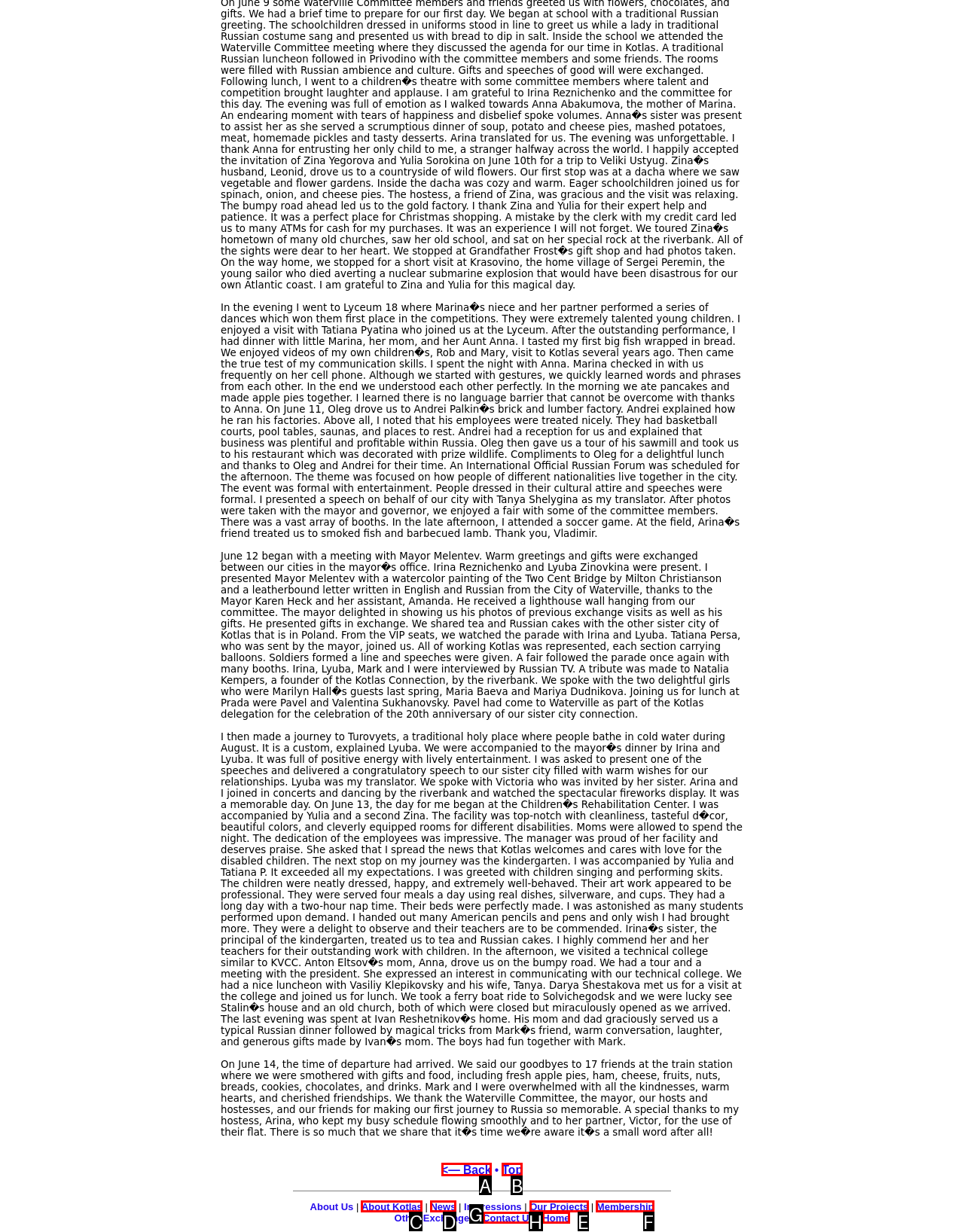Based on the given description: Our Projects, determine which HTML element is the best match. Respond with the letter of the chosen option.

E